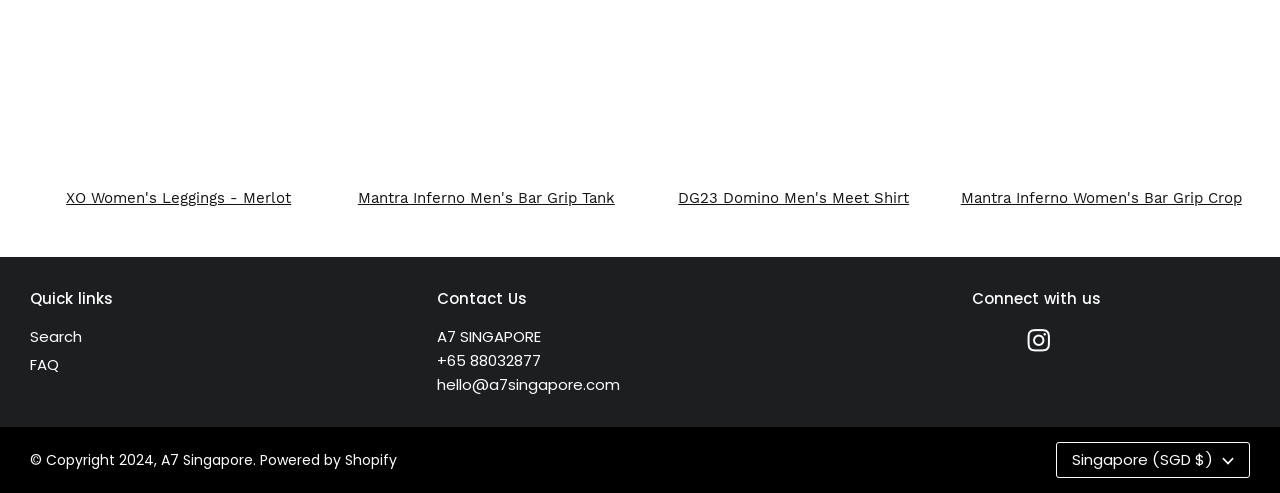Respond with a single word or phrase for the following question: 
What is the platform that powers this website?

Shopify